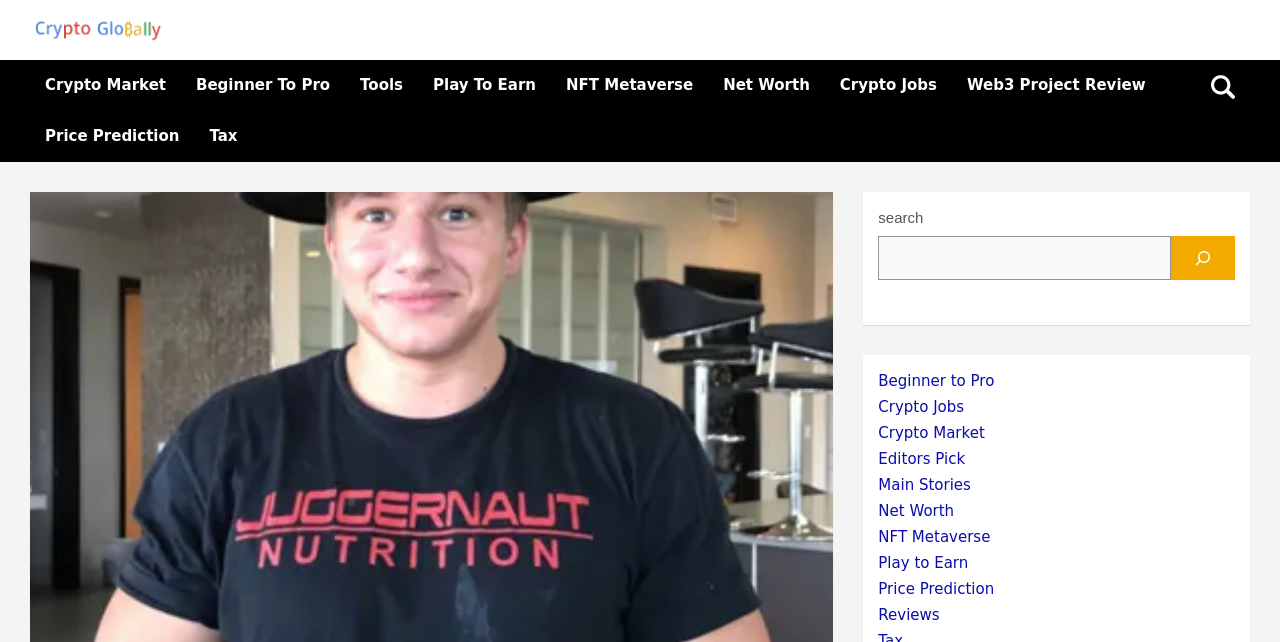Can you pinpoint the bounding box coordinates for the clickable element required for this instruction: "Search for something"? The coordinates should be four float numbers between 0 and 1, i.e., [left, top, right, bottom].

[0.686, 0.322, 0.965, 0.436]